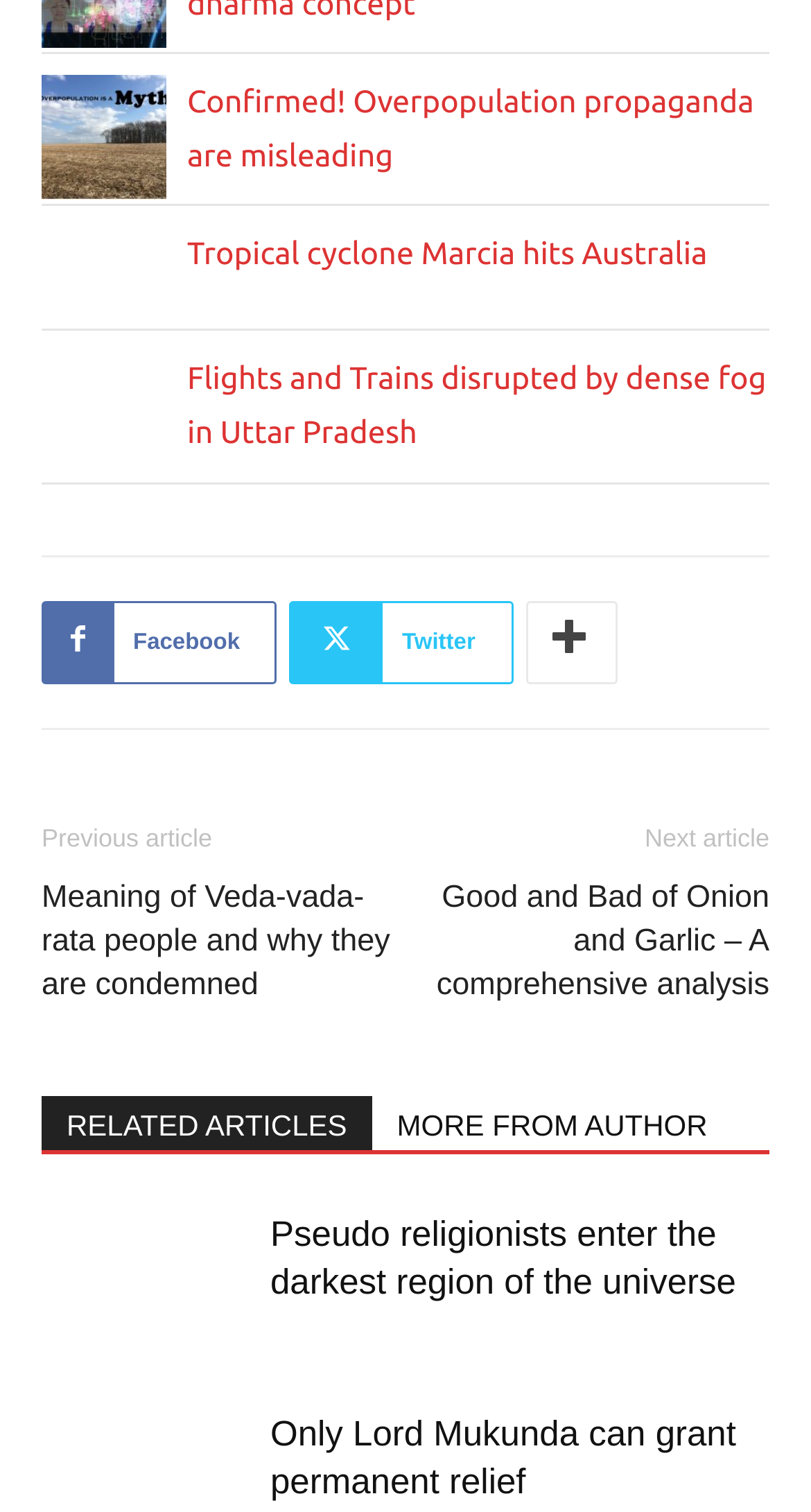Identify the bounding box coordinates of the element that should be clicked to fulfill this task: "Share on Facebook". The coordinates should be provided as four float numbers between 0 and 1, i.e., [left, top, right, bottom].

[0.051, 0.397, 0.342, 0.452]